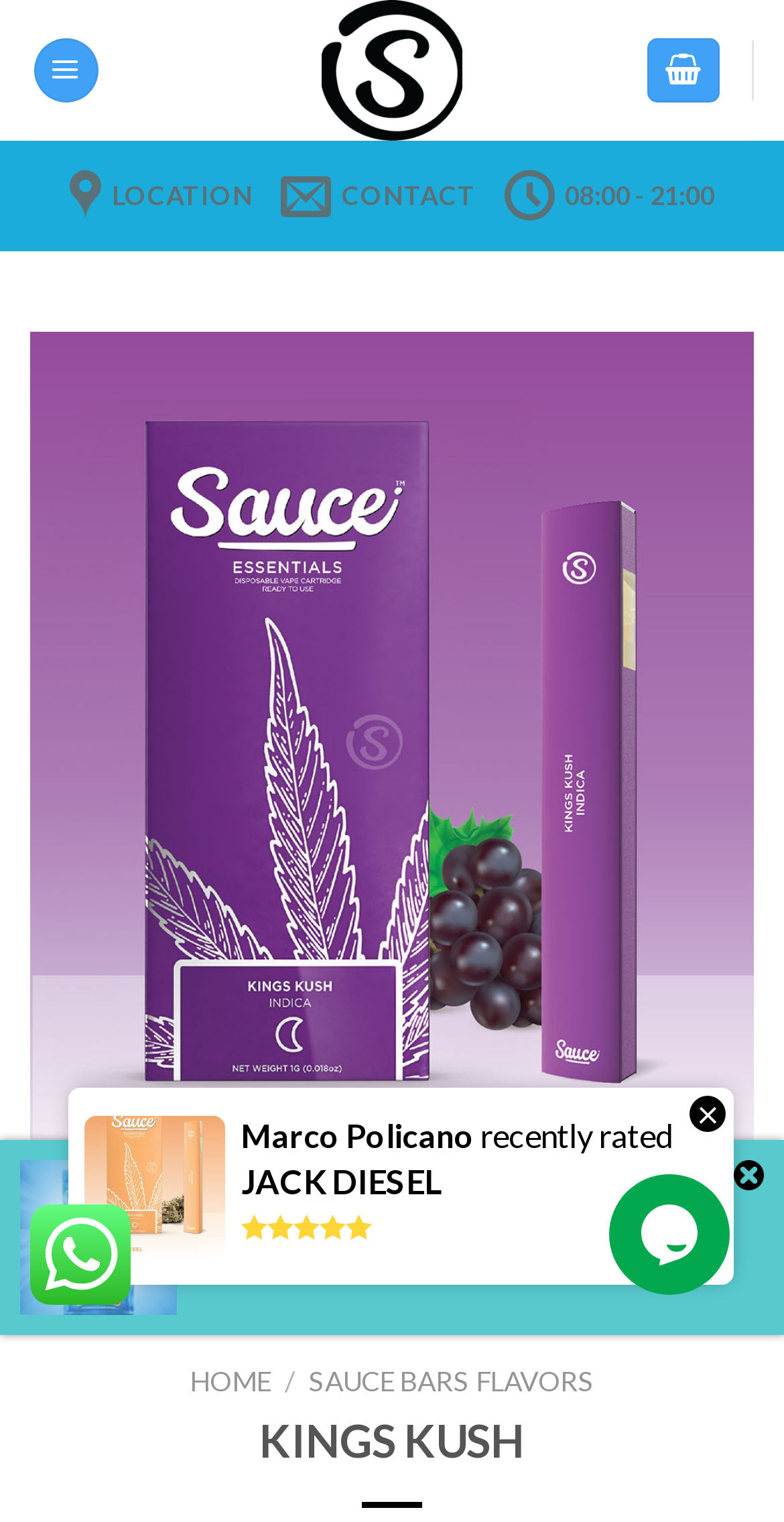Using the given description, provide the bounding box coordinates formatted as (top-left x, top-left y, bottom-right x, bottom-right y), with all values being floating point numbers between 0 and 1. Description: title="Cart"

[0.826, 0.025, 0.918, 0.068]